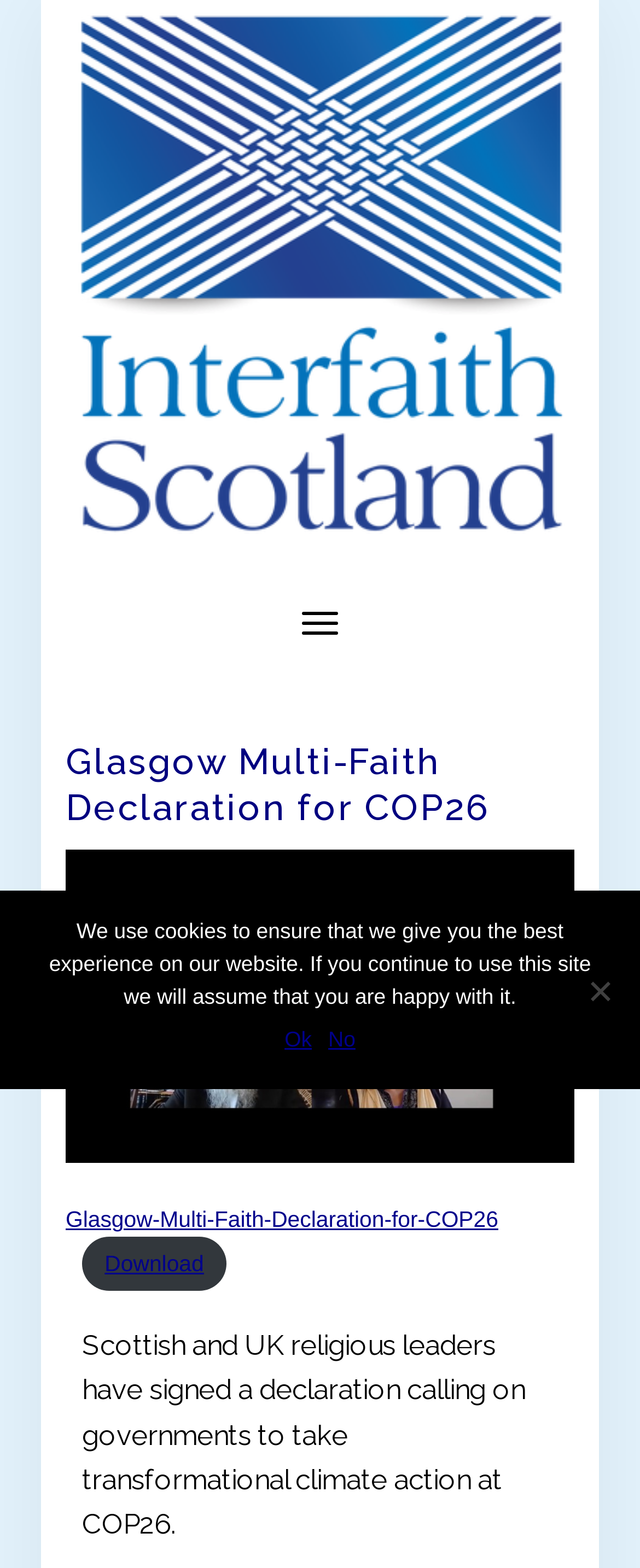Return the bounding box coordinates of the UI element that corresponds to this description: "alt="Interfaith Scotland"". The coordinates must be given as four float numbers in the range of 0 and 1, [left, top, right, bottom].

[0.103, 0.164, 0.897, 0.184]